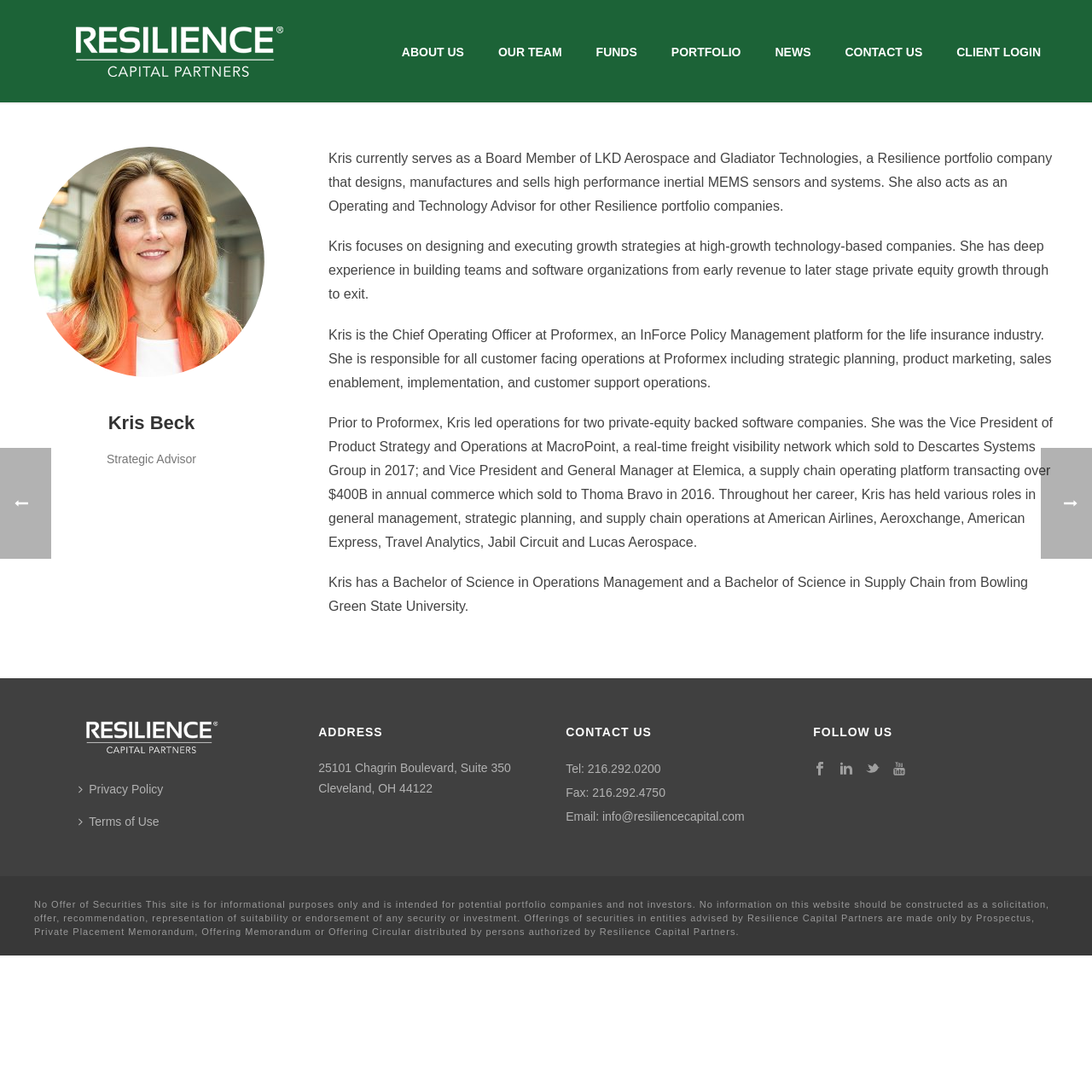Create a detailed summary of the webpage's content and design.

This webpage is about Kris Beck, a strategic advisor at Resilience Capital Partners. At the top of the page, there is a navigation menu with six links: "ABOUT US", "OUR TEAM", "FUNDS", "PORTFOLIO", "NEWS", and "CONTACT US", followed by a "CLIENT LOGIN" link. Below the navigation menu, there are two images of the Resilience Capital Partners logo.

On the left side of the page, there is a profile picture of Kris Beck. To the right of the profile picture, there are four paragraphs of text describing Kris's background and experience. The first paragraph mentions her role as a Board Member of LKD Aerospace and Gladiator Technologies. The second paragraph describes her focus on designing and executing growth strategies at high-growth technology-based companies. The third paragraph details her experience as the Chief Operating Officer at Proformex. The fourth paragraph lists her previous roles in general management, strategic planning, and supply chain operations at various companies.

At the bottom of the page, there is a section with contact information, including an address, phone number, fax number, and email address. There are also links to follow Resilience Capital Partners on social media platforms such as Facebook, LinkedIn, Twitter, and YouTube.

Additionally, there is a disclaimer at the very bottom of the page stating that the website is for informational purposes only and is not intended for investors. It also mentions that offerings of securities are made only by Prospectus, Private Placement Memorandum, Offering Memorandum, or Offering Circular distributed by authorized persons.